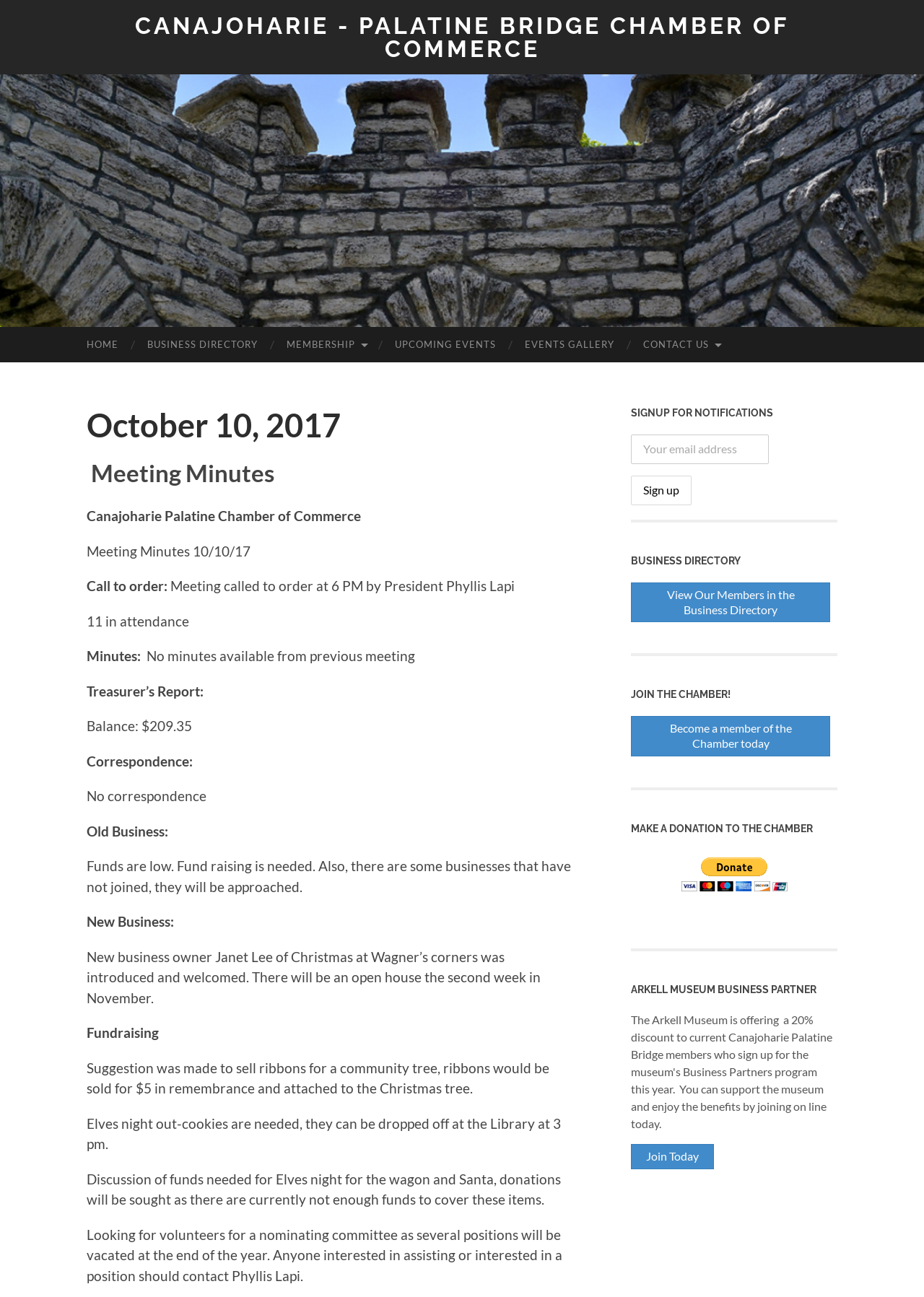Provide a comprehensive caption for the webpage.

The webpage appears to be the official website of the Canajoharie - Palatine Bridge Chamber of Commerce. At the top, there is a heading that reads "CANAJOHARIE - PALATINE BRIDGE CHAMBER OF COMMERCE" with a link to the same title. Below this, there are six links to different sections of the website, including "HOME", "BUSINESS DIRECTORY", "MEMBERSHIP", "UPCOMING EVENTS", "EVENTS GALLERY", and "CONTACT US".

On the left side of the page, there is a section with a heading that reads "October 10, 2017" and a subheading that reads "Meeting Minutes". Below this, there is a series of static text elements that outline the minutes of a meeting, including the call to order, attendance, treasurer's report, correspondence, old business, new business, and fundraising discussions.

On the right side of the page, there is a complementary section with several headings and links. The first heading reads "SIGNUP FOR NOTIFICATIONS" and includes a textbox to enter an email address and a "Sign up" button. Below this, there are headings and links for "BUSINESS DIRECTORY", "JOIN THE CHAMBER!", "MAKE A DONATION TO THE CHAMBER", and "ARKELL MUSEUM BUSINESS PARTNER". The "MAKE A DONATION TO THE CHAMBER" section includes a PayPal button.